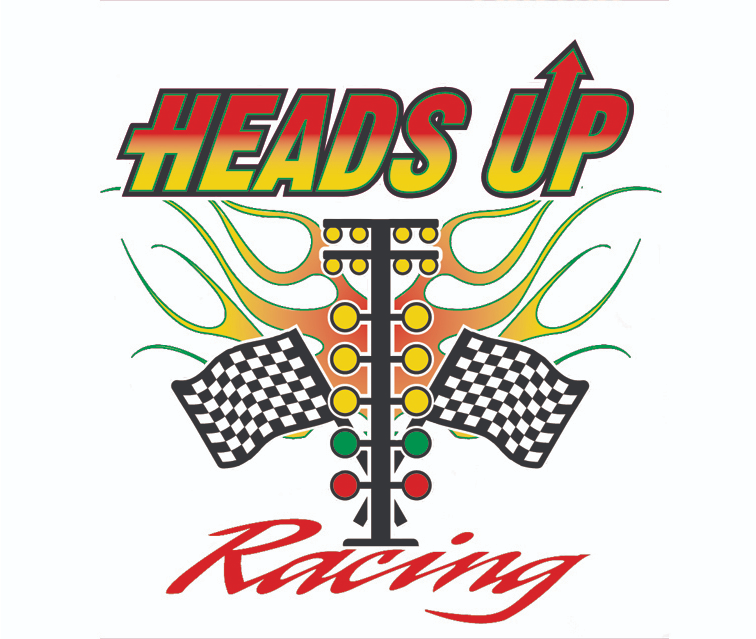What is the central image in the logo?
Please provide a single word or phrase in response based on the screenshot.

Dragstrip Christmas tree